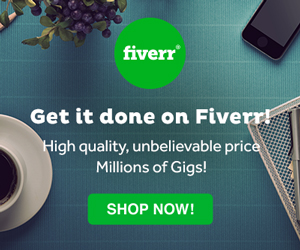What is the tagline of the Fiverr platform?
With the help of the image, please provide a detailed response to the question.

The tagline of the Fiverr platform is 'Get it done on Fiverr!', which emphasizes the platform's capability to connect users with high-quality services at unbeatable prices.